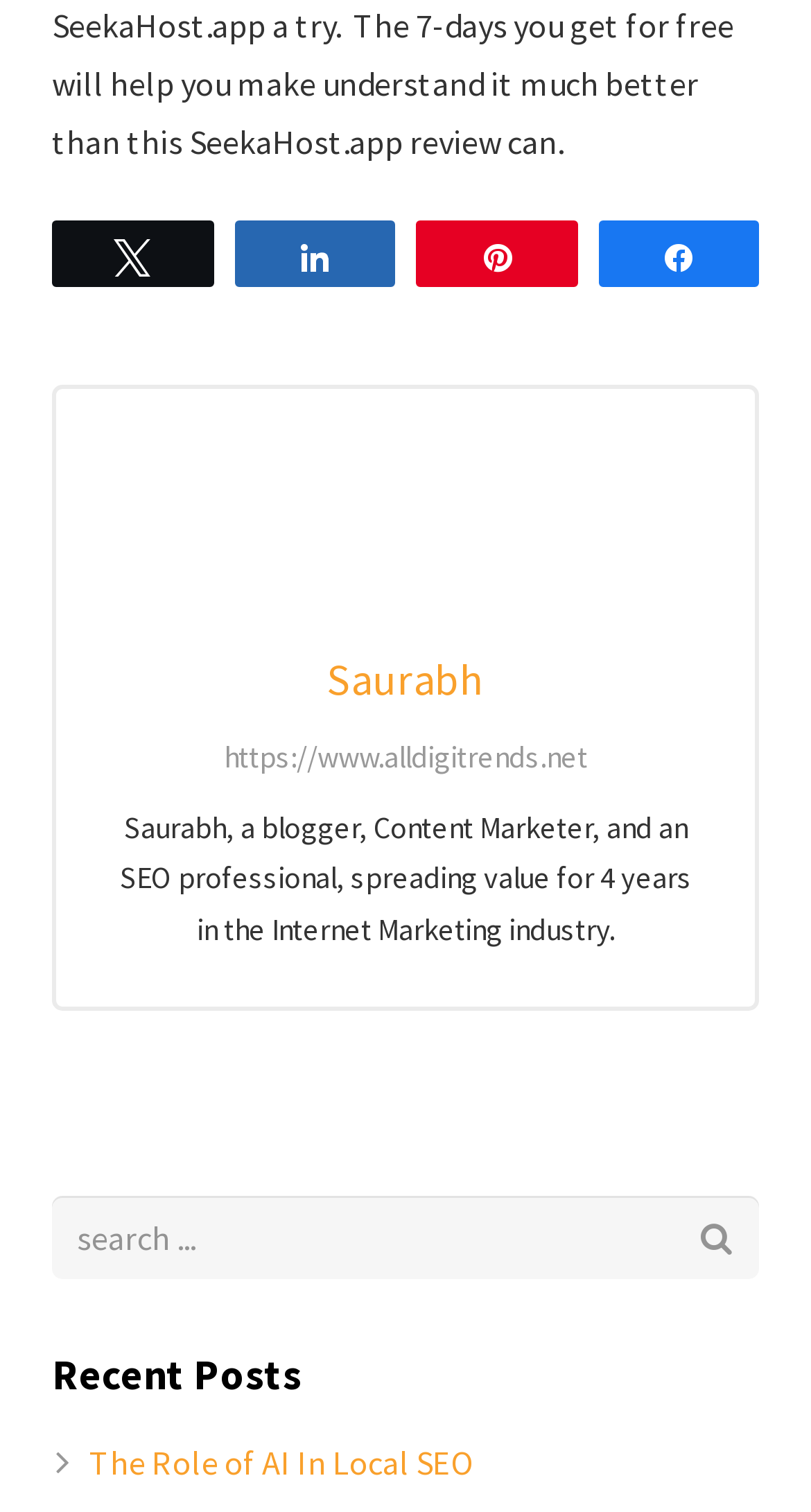Could you indicate the bounding box coordinates of the region to click in order to complete this instruction: "Tweet".

[0.067, 0.148, 0.26, 0.189]